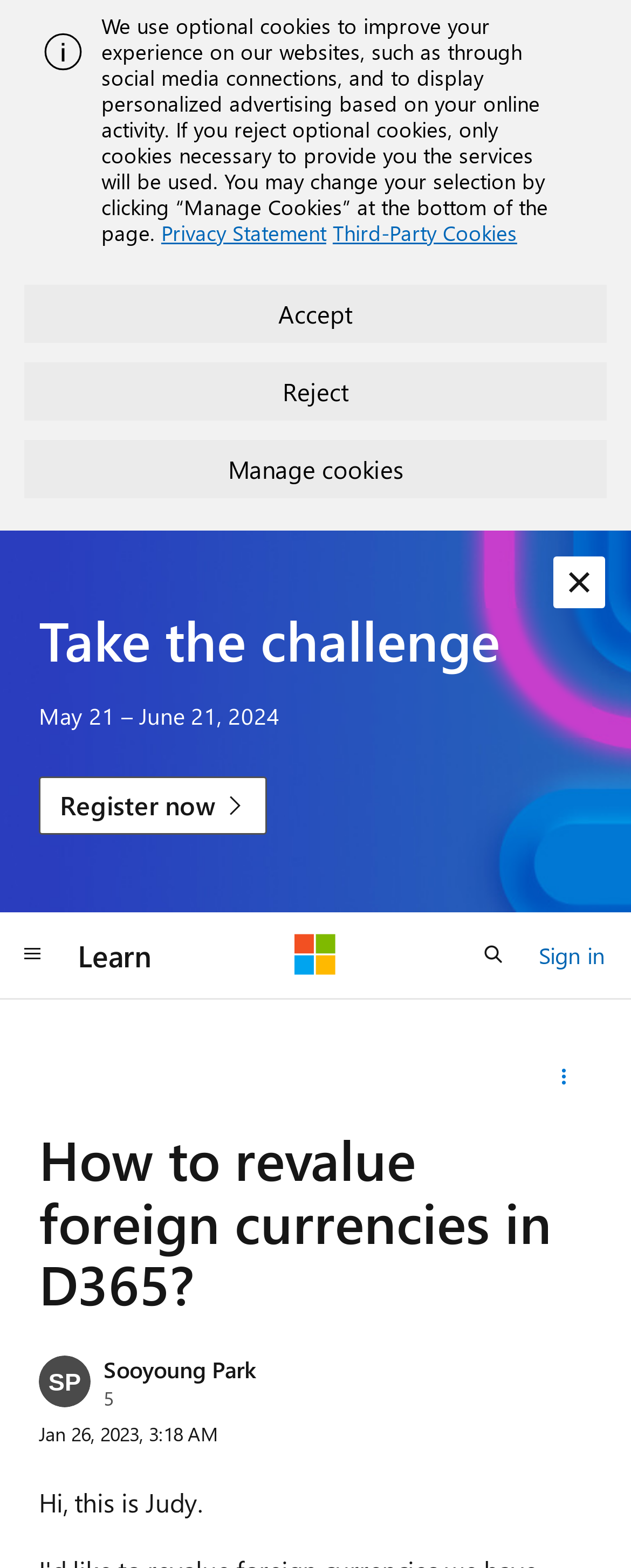Answer the following query concisely with a single word or phrase:
What is the reputation points of the user?

Not specified